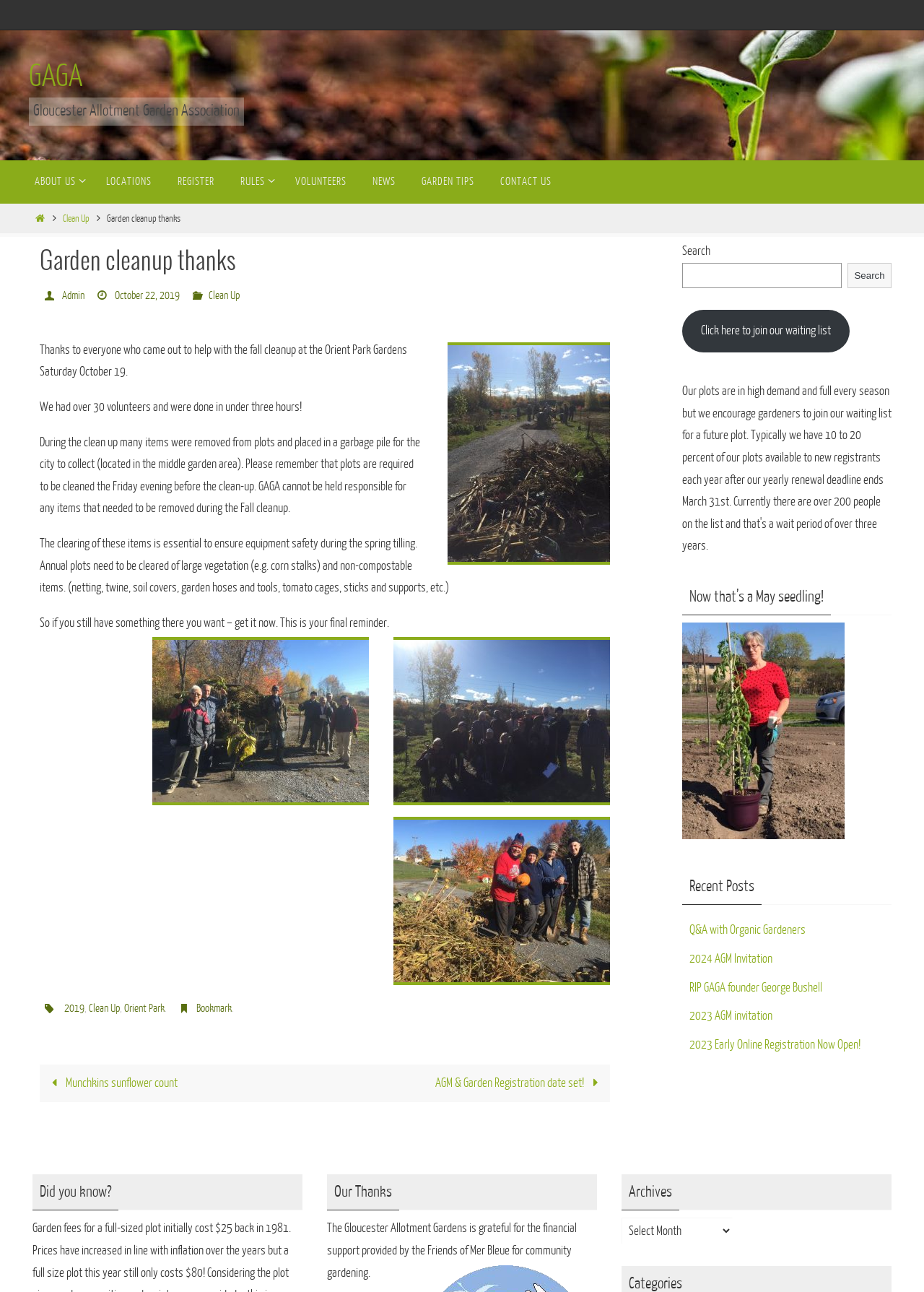Provide the bounding box coordinates of the section that needs to be clicked to accomplish the following instruction: "Search for something."

[0.738, 0.203, 0.911, 0.223]